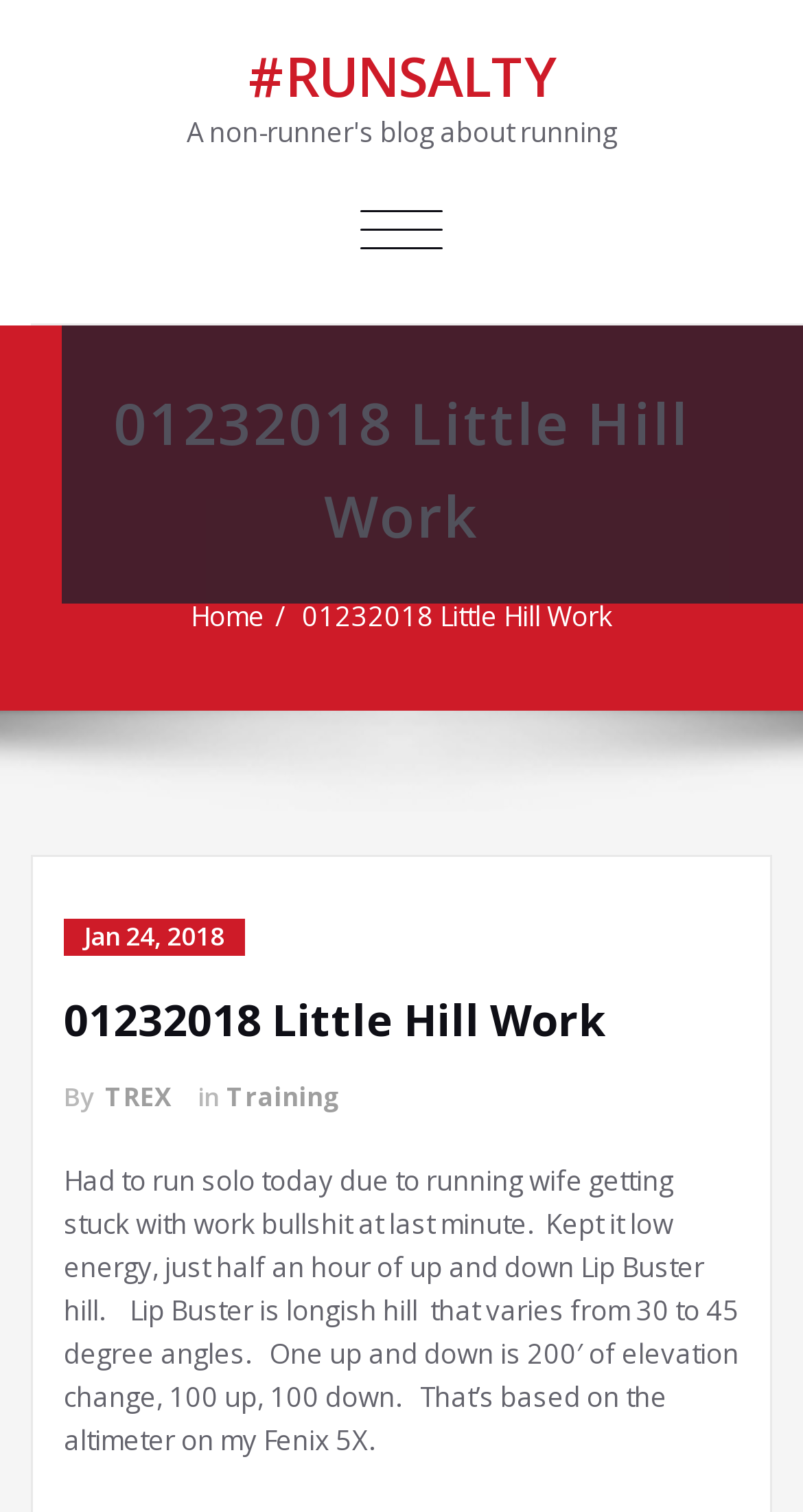Construct a comprehensive caption that outlines the webpage's structure and content.

The webpage appears to be a blog post or a personal journal entry about a running experience. At the top, there is a heading with the title "#RUNSALTY" and a link with the same text. Below this, there is a button labeled "TOGGLE NAVIGATION". 

To the left of the button, there is a larger heading with the title "01232018 Little Hill Work". Below this, there are two links, "Home" and "01232018 Little Hill Work", which are positioned side by side. 

Further down, there is a section with a link to "Jan 24, 2018" and a time element, indicating the date and time of the post. Below this, there is a header section with another instance of the title "01232018 Little Hill Work". 

In this section, there is a text "By" followed by a link to "TREX", and another link to "Training". The main content of the post is a paragraph of text that describes a solo running experience on Lip Buster hill, including details about the elevation change and the use of an altimeter on a Fenix 5X device.